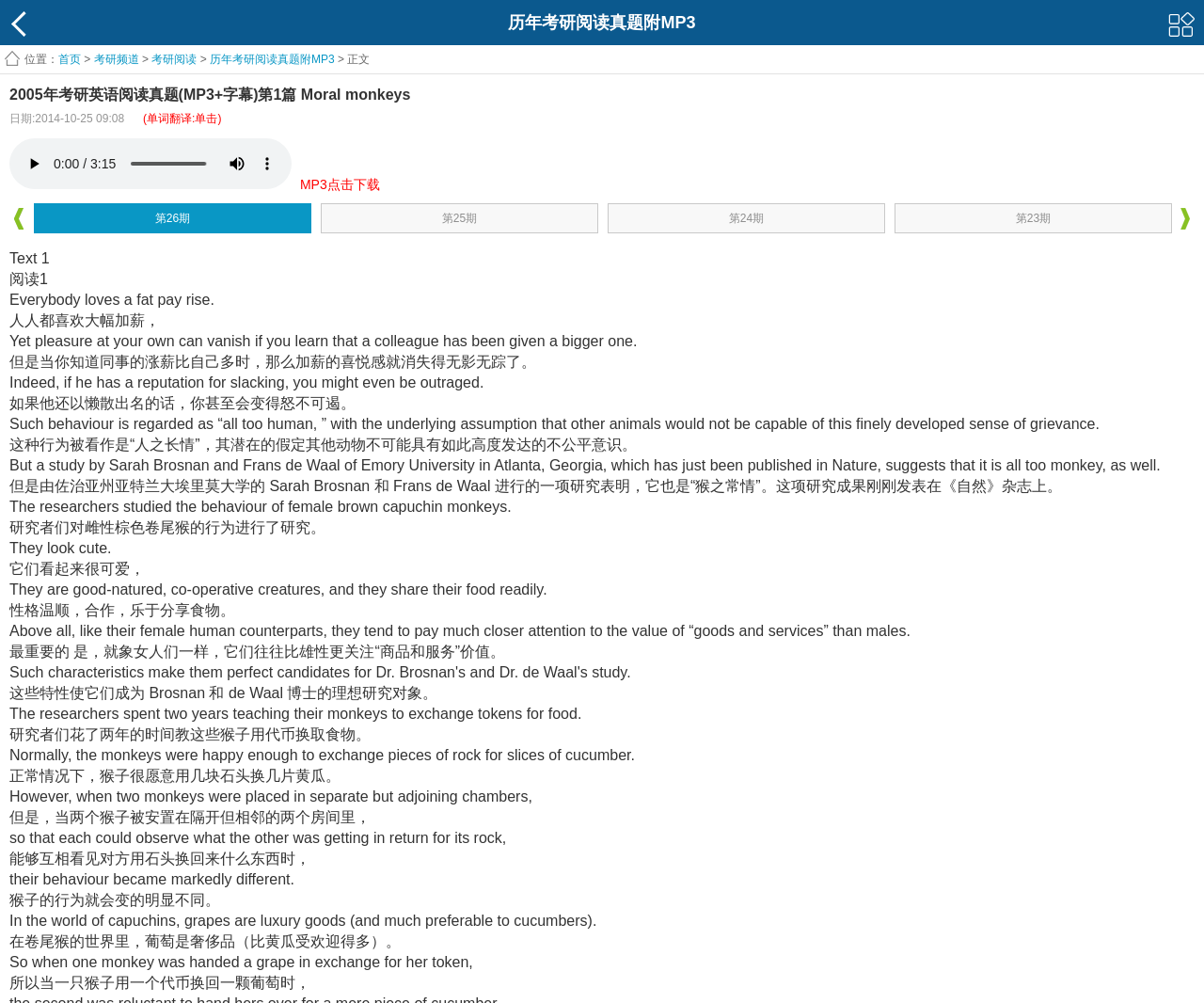Bounding box coordinates are given in the format (top-left x, top-left y, bottom-right x, bottom-right y). All values should be floating point numbers between 0 and 1. Provide the bounding box coordinate for the UI element described as: High Fat Diet

None